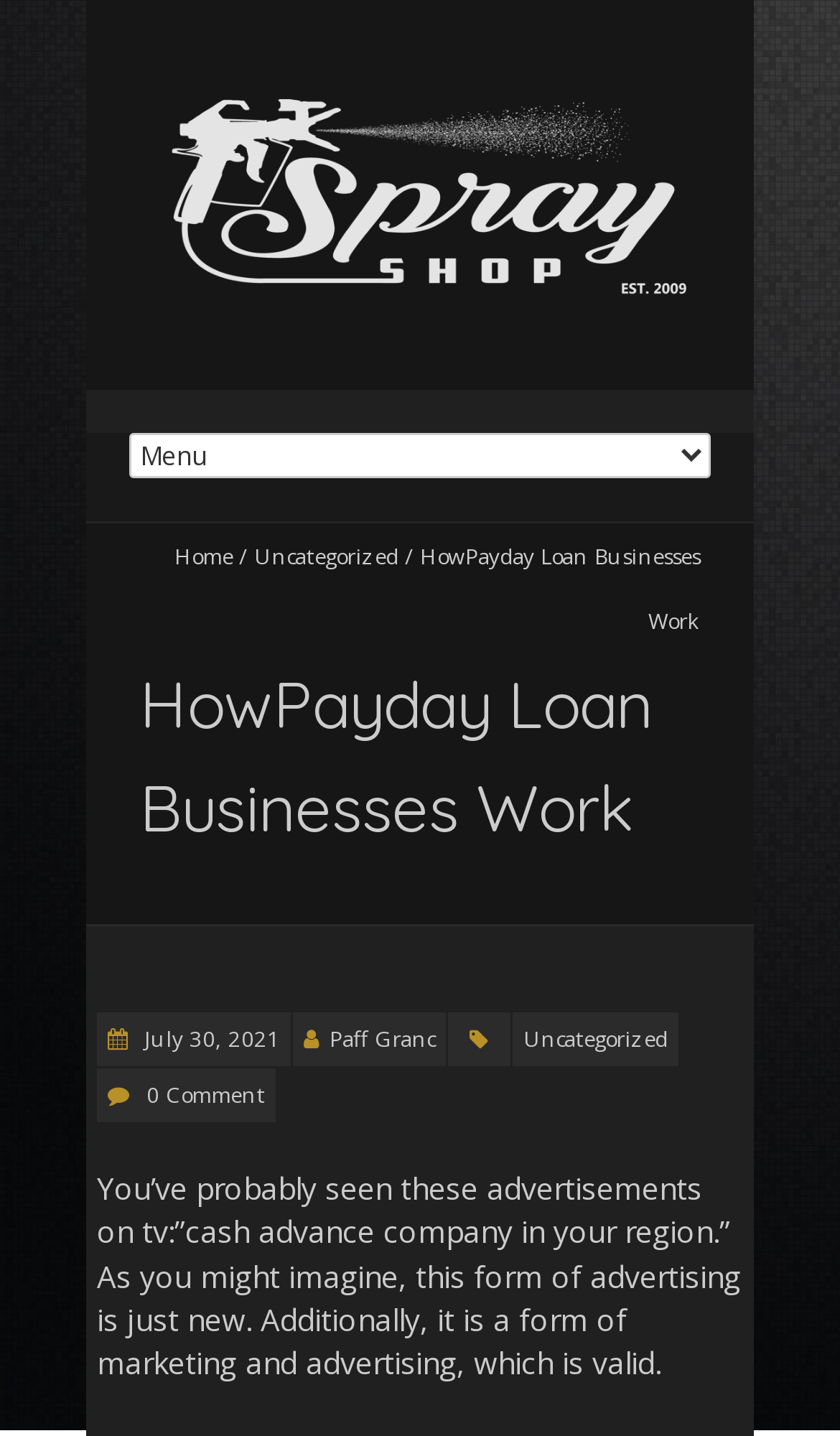Find the bounding box coordinates for the area that should be clicked to accomplish the instruction: "Click the 'Skip to content' link".

None